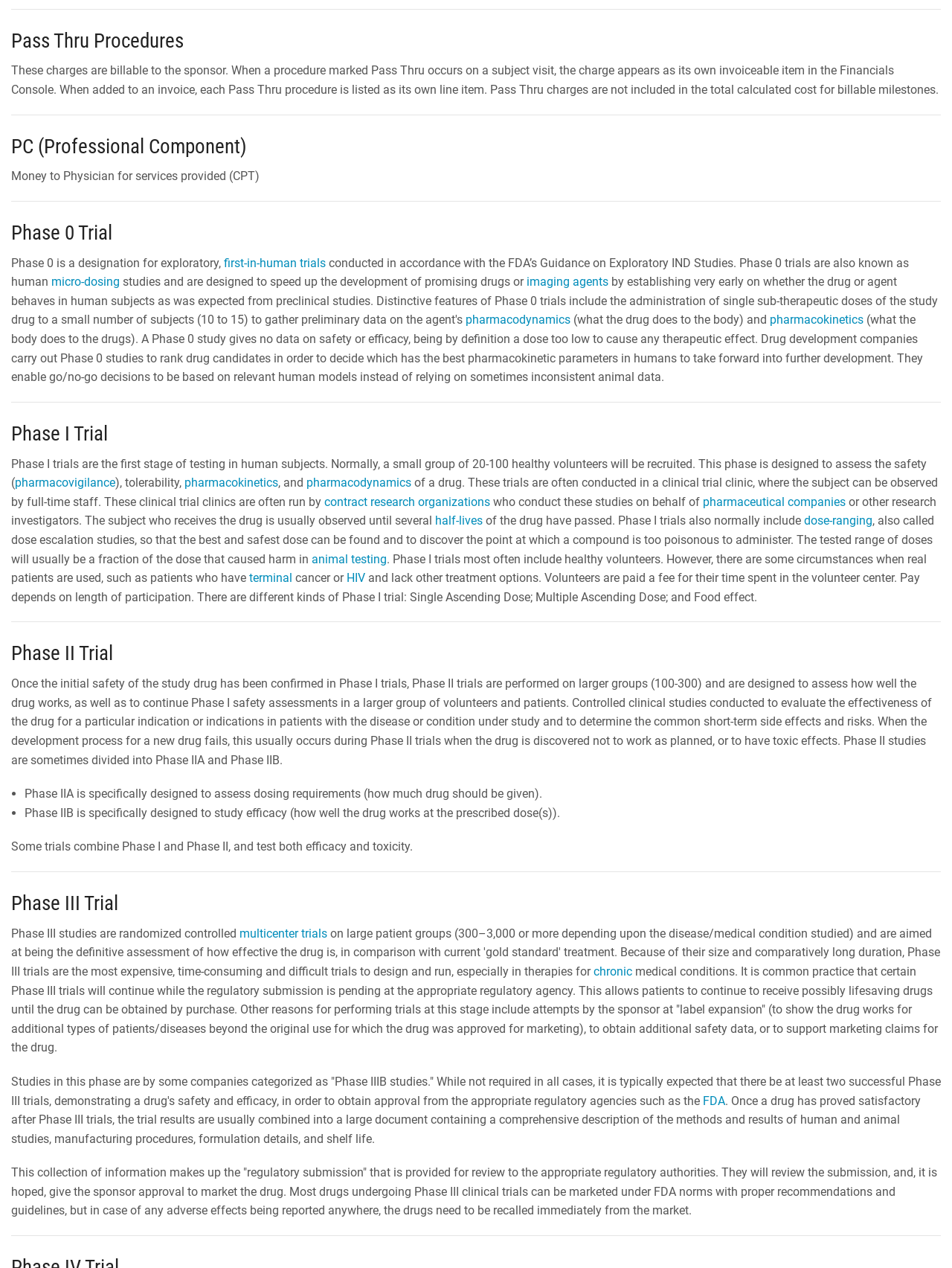What is a Pass Thru procedure?
Please provide an in-depth and detailed response to the question.

According to the webpage, a Pass Thru procedure is a charge that appears as its own invoiceable item in the Financials Console when added to an invoice. This information is provided in the 'Pass Thru Procedures' section at the top of the webpage.